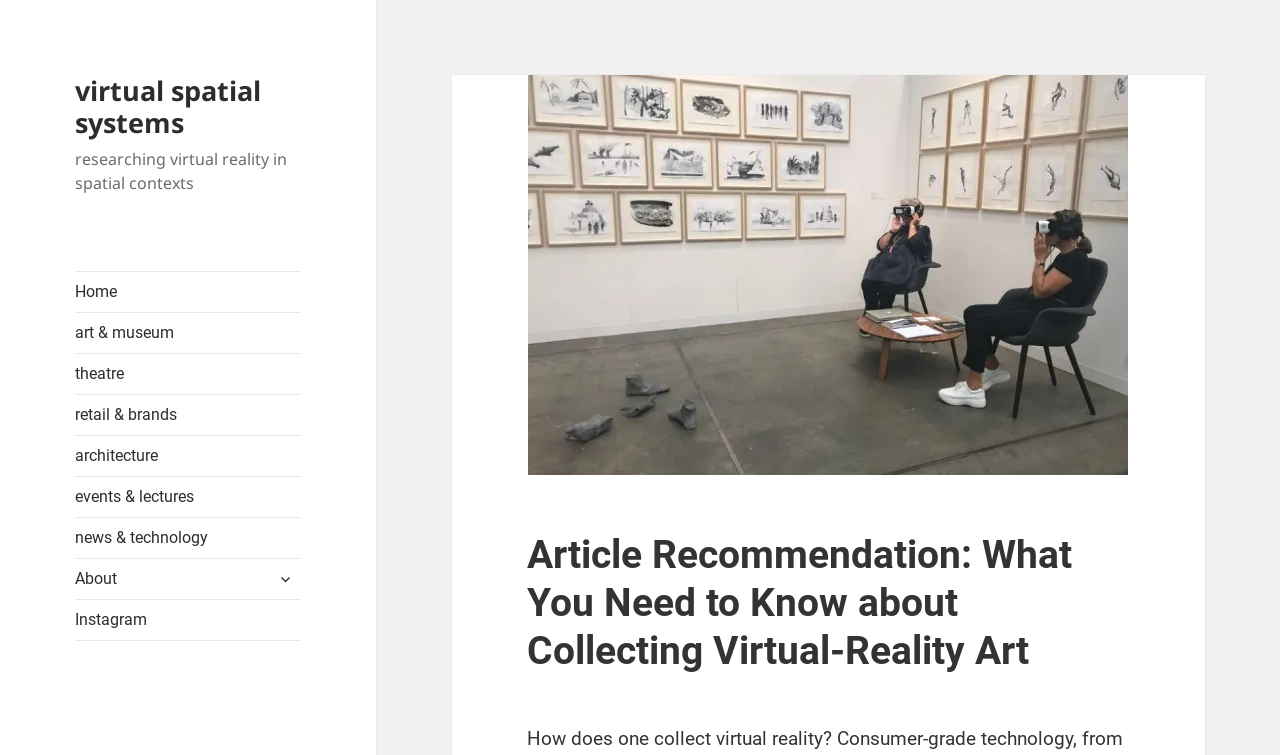Please mark the clickable region by giving the bounding box coordinates needed to complete this instruction: "Visit the Instagram page".

[0.059, 0.794, 0.235, 0.847]